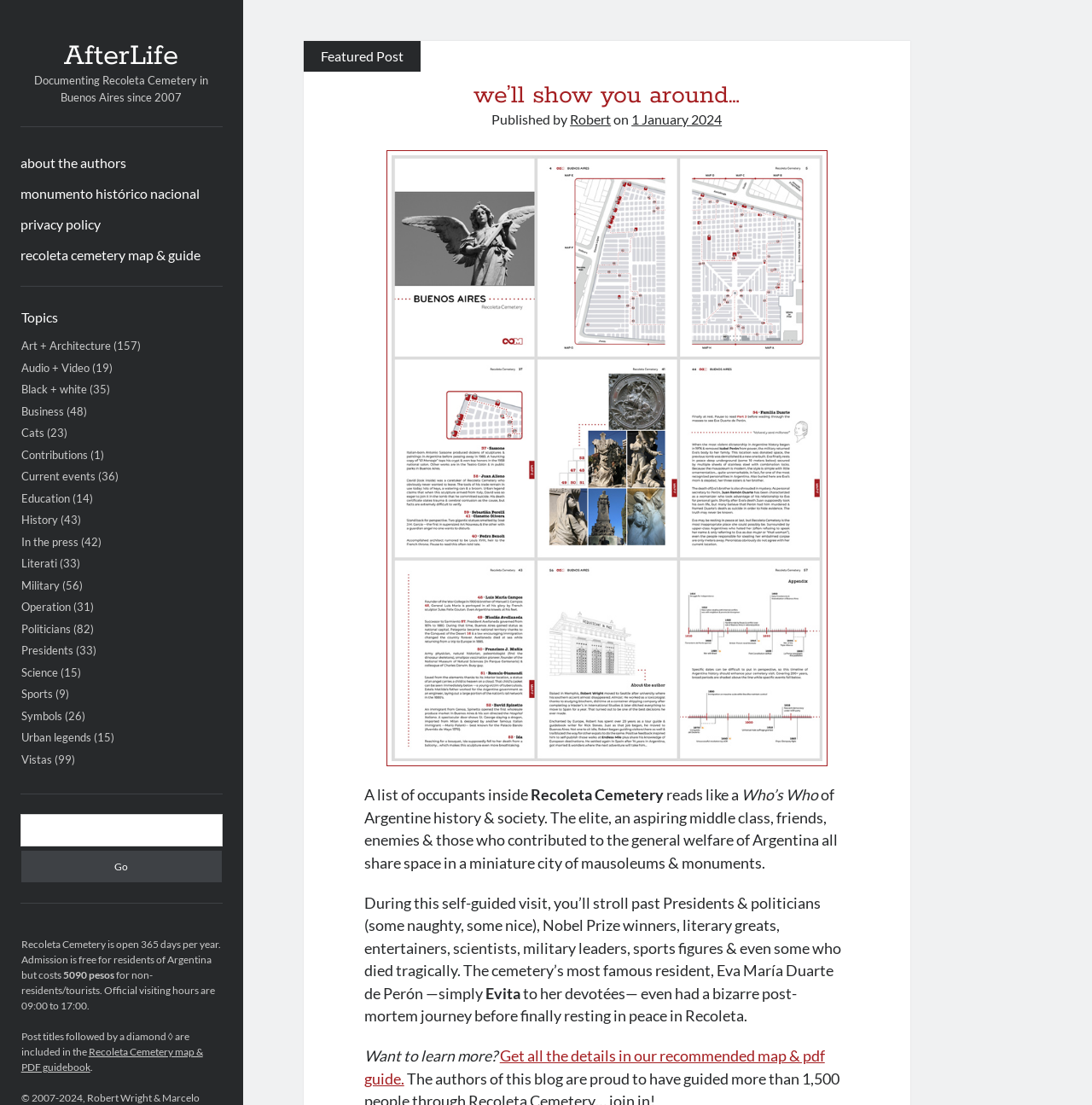Determine the bounding box coordinates for the clickable element to execute this instruction: "Click on the link about the authors". Provide the coordinates as four float numbers between 0 and 1, i.e., [left, top, right, bottom].

[0.019, 0.138, 0.115, 0.157]